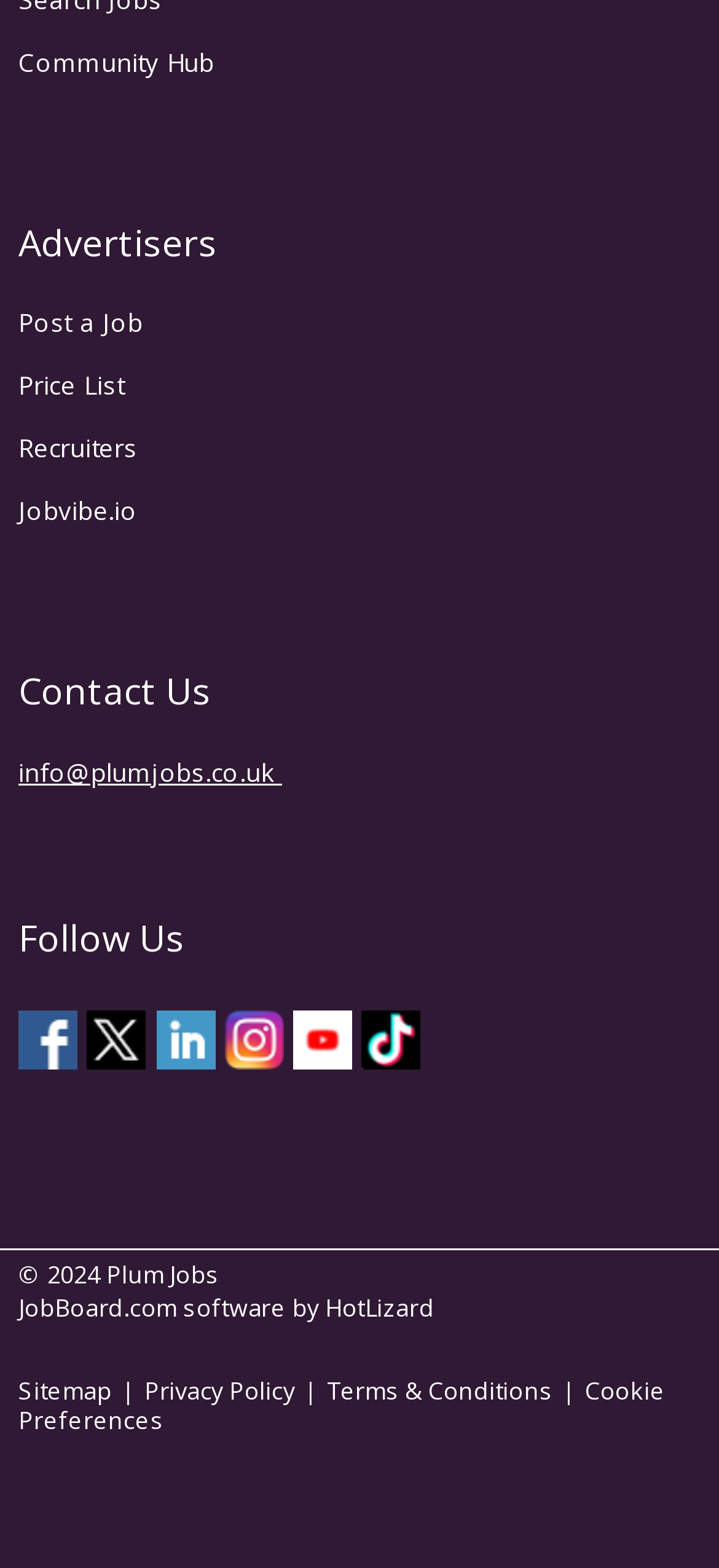Please examine the image and answer the question with a detailed explanation:
What is the year of the copyright?

The year of the copyright can be found at the bottom of the webpage, where it says '© 2024'.